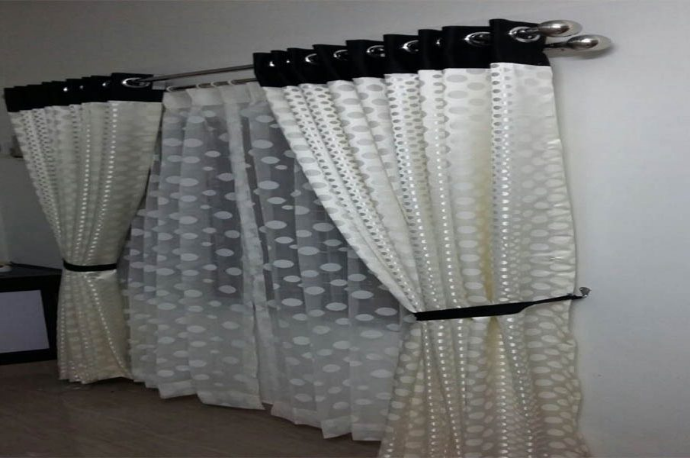Look at the image and give a detailed response to the following question: What color is the top part of the curtains?

The caption describes the curtains as having a combination of sheer, polka-dotted chiffon fabric and contrasting black tops, indicating that the top part of the curtains is black in color.